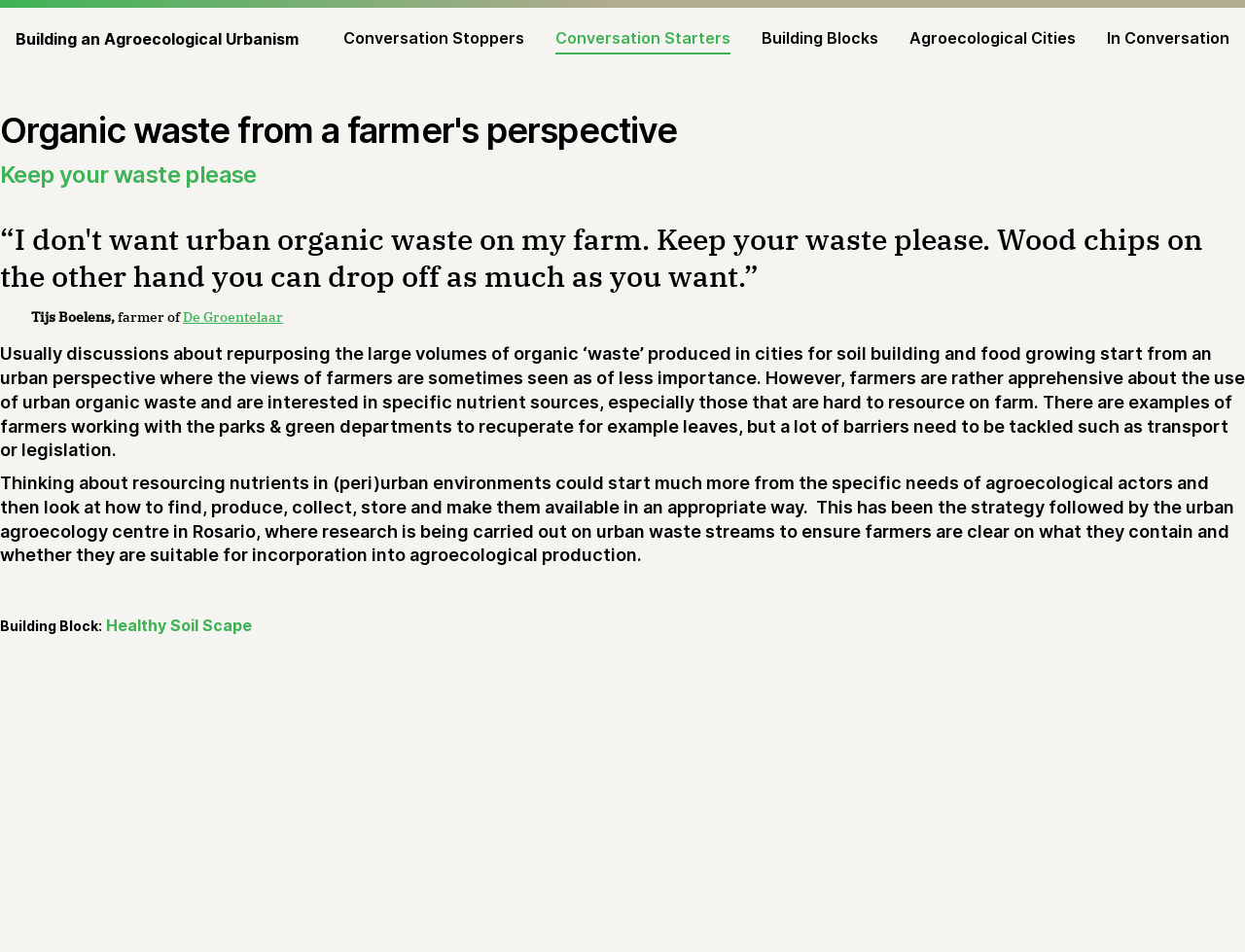Provide a one-word or short-phrase response to the question:
What is the strategy followed by the urban agroecology centre in Rosario?

Research on urban waste streams